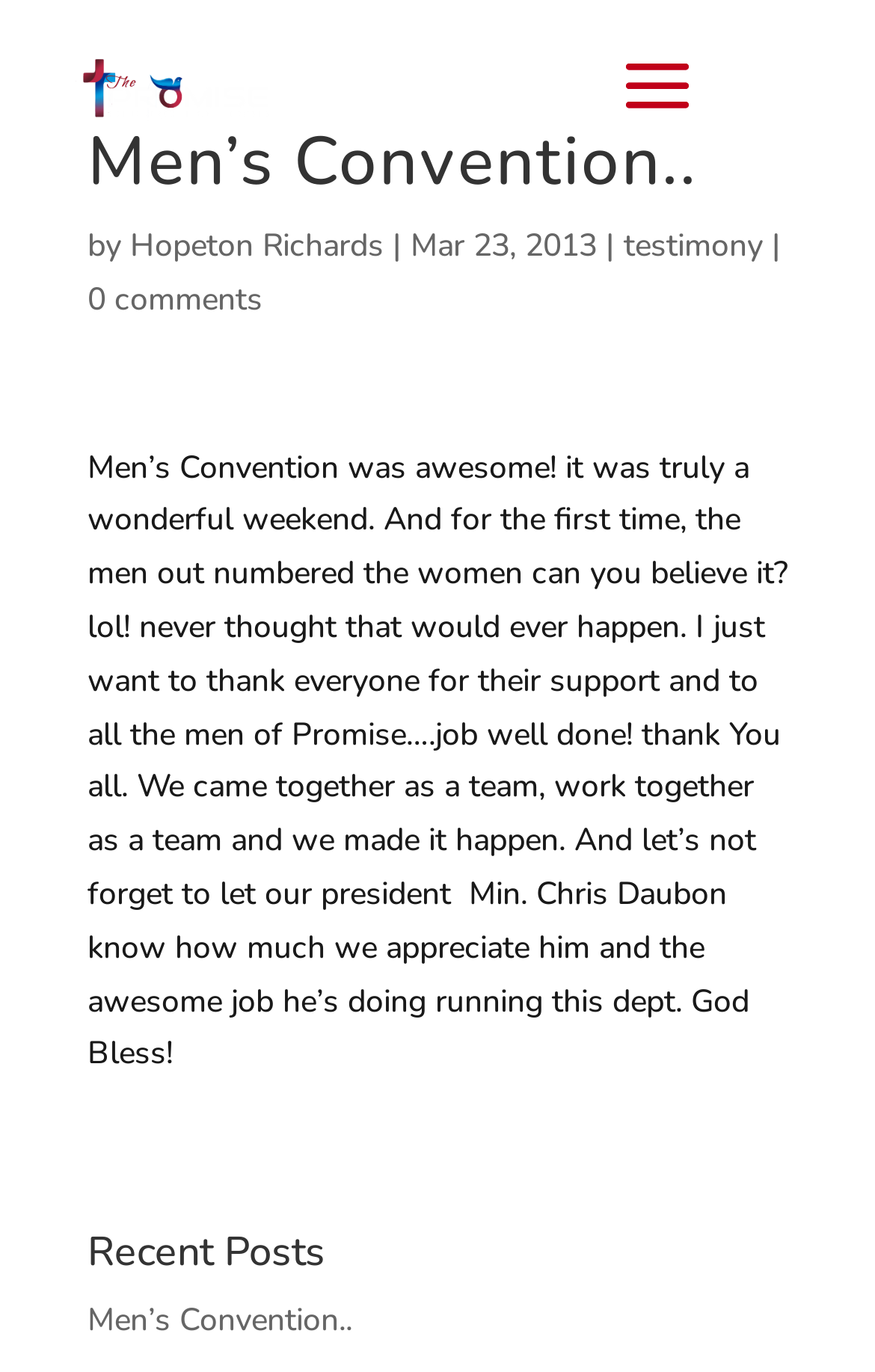Extract the bounding box coordinates for the described element: "Hello world!". The coordinates should be represented as four float numbers between 0 and 1: [left, top, right, bottom].

None